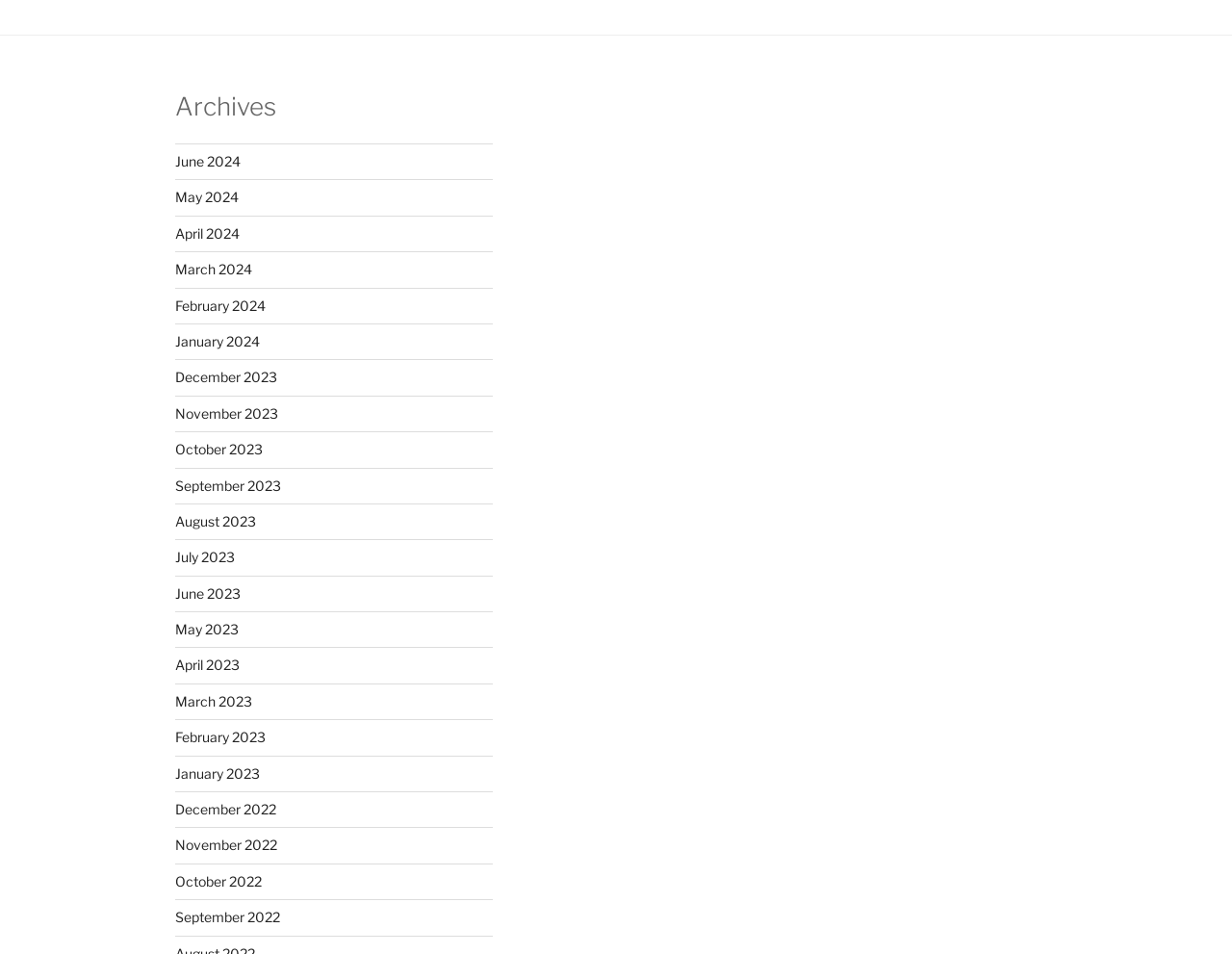Pinpoint the bounding box coordinates of the clickable area necessary to execute the following instruction: "view archives for December 2022". The coordinates should be given as four float numbers between 0 and 1, namely [left, top, right, bottom].

[0.142, 0.84, 0.224, 0.857]